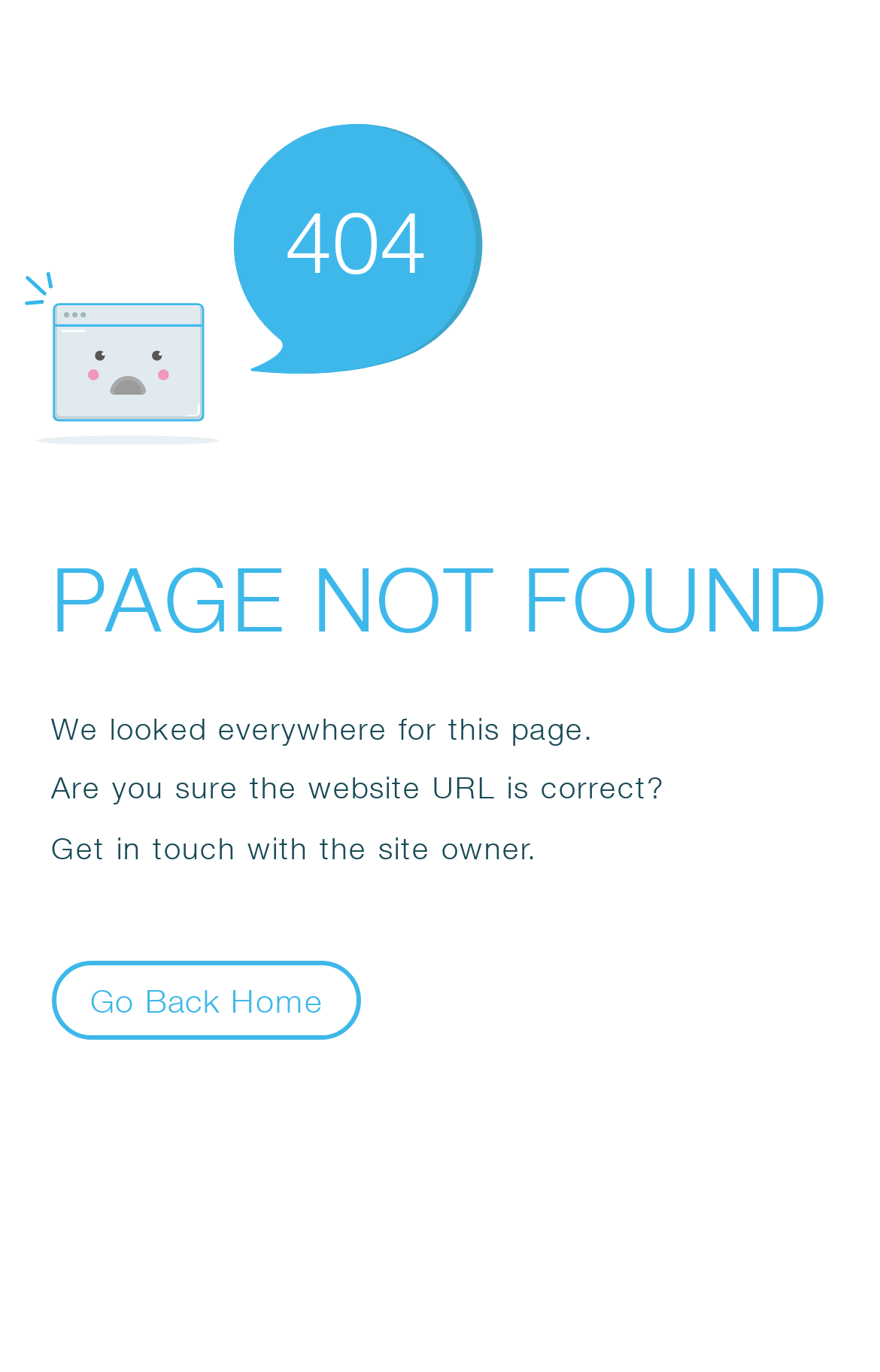Use a single word or phrase to answer the question: What is the main error message?

PAGE NOT FOUND